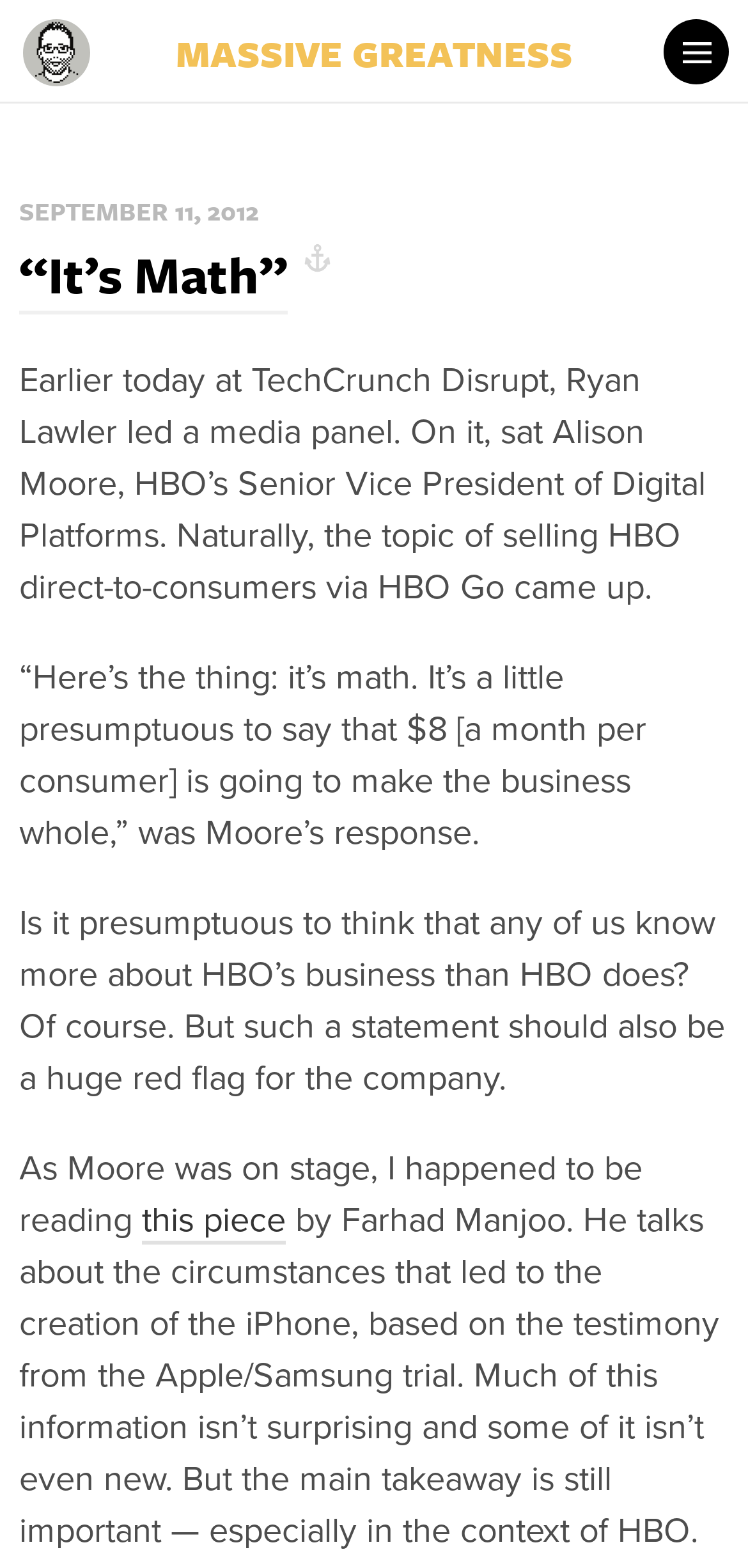What is the topic of selling HBO direct-to-consumers via?
Examine the screenshot and reply with a single word or phrase.

HBO Go